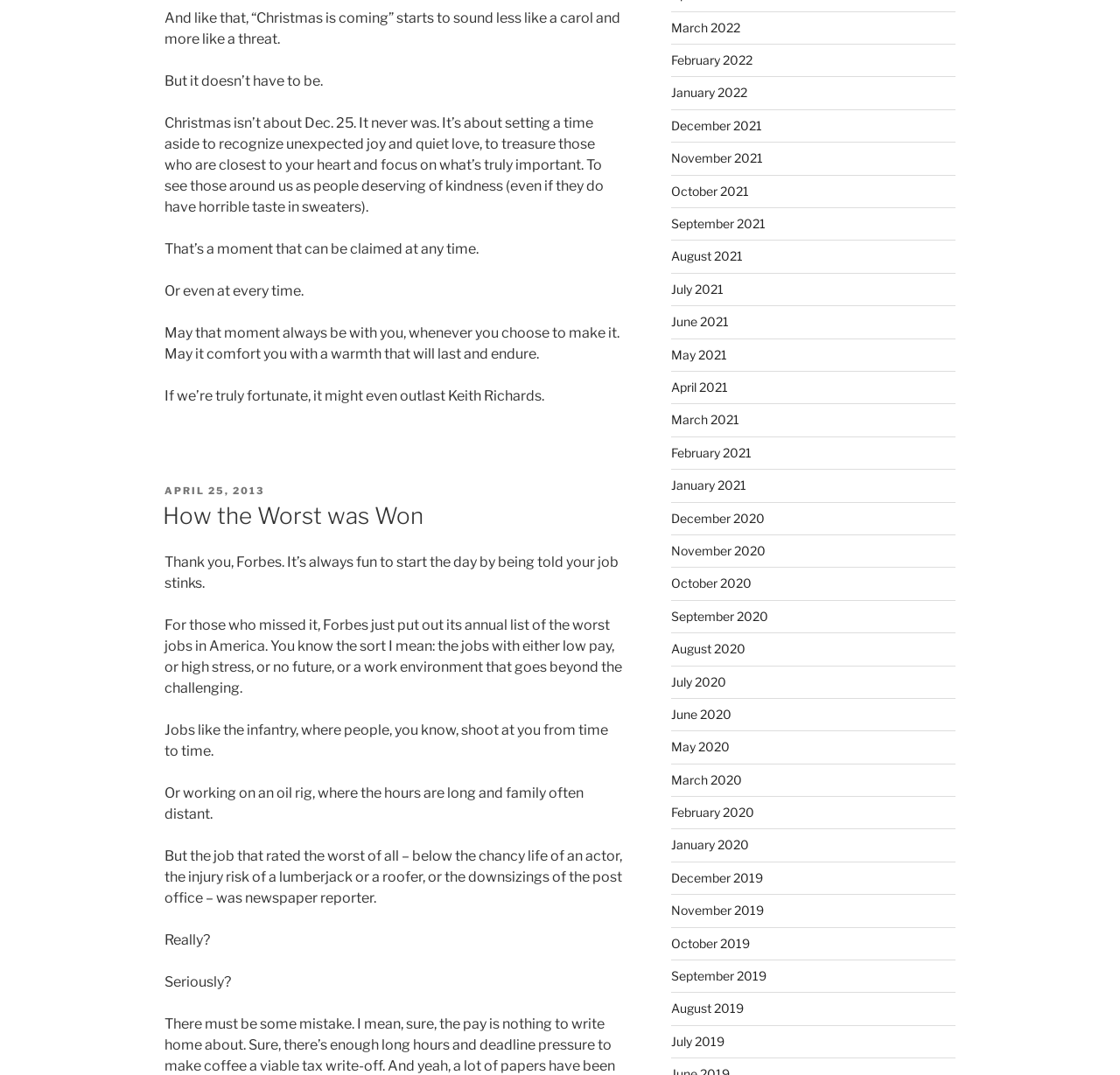Given the element description "How the Worst was Won" in the screenshot, predict the bounding box coordinates of that UI element.

[0.145, 0.467, 0.378, 0.493]